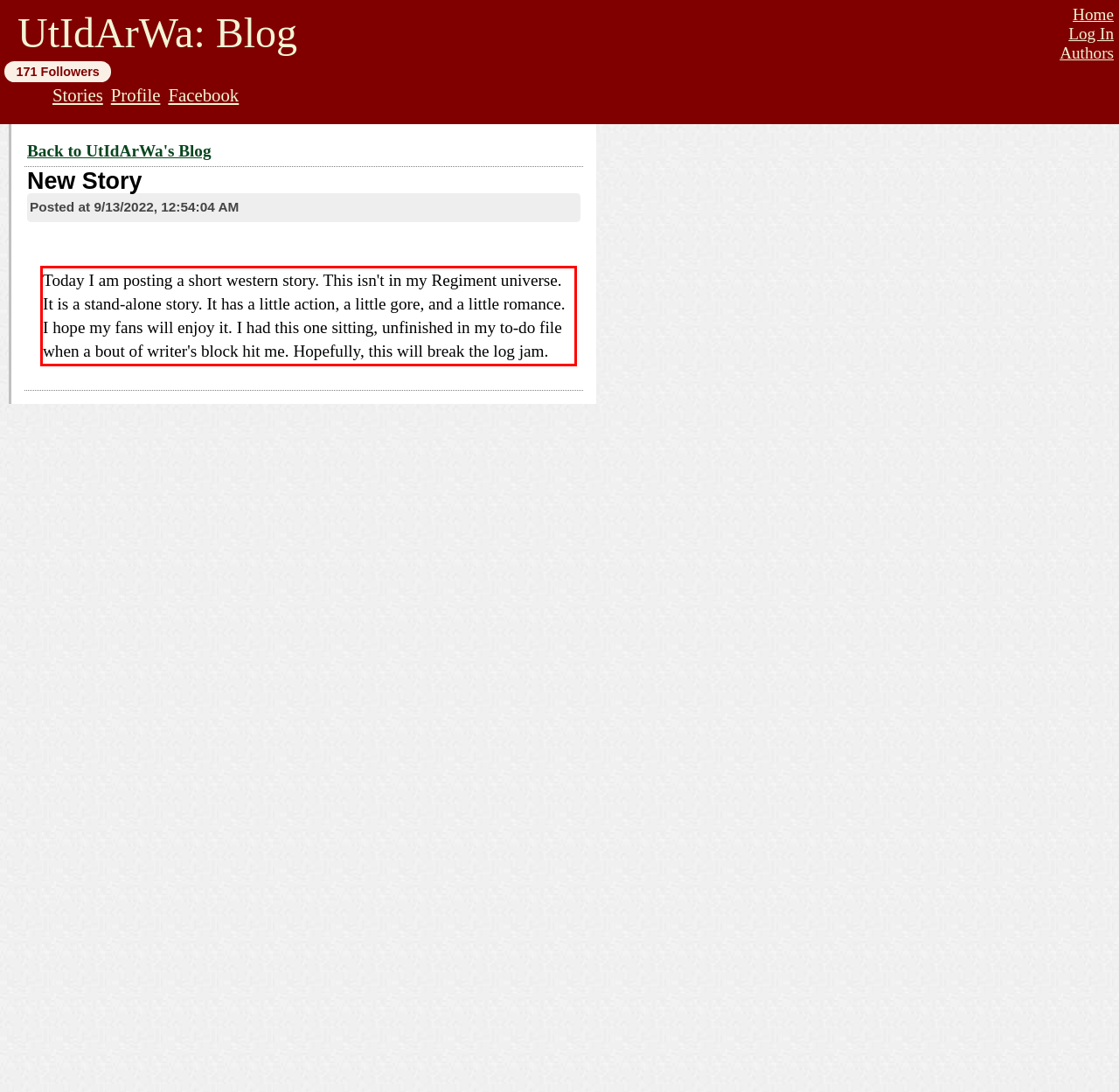You have a webpage screenshot with a red rectangle surrounding a UI element. Extract the text content from within this red bounding box.

Today I am posting a short western story. This isn't in my Regiment universe. It is a stand-alone story. It has a little action, a little gore, and a little romance. I hope my fans will enjoy it. I had this one sitting, unfinished in my to-do file when a bout of writer's block hit me. Hopefully, this will break the log jam.